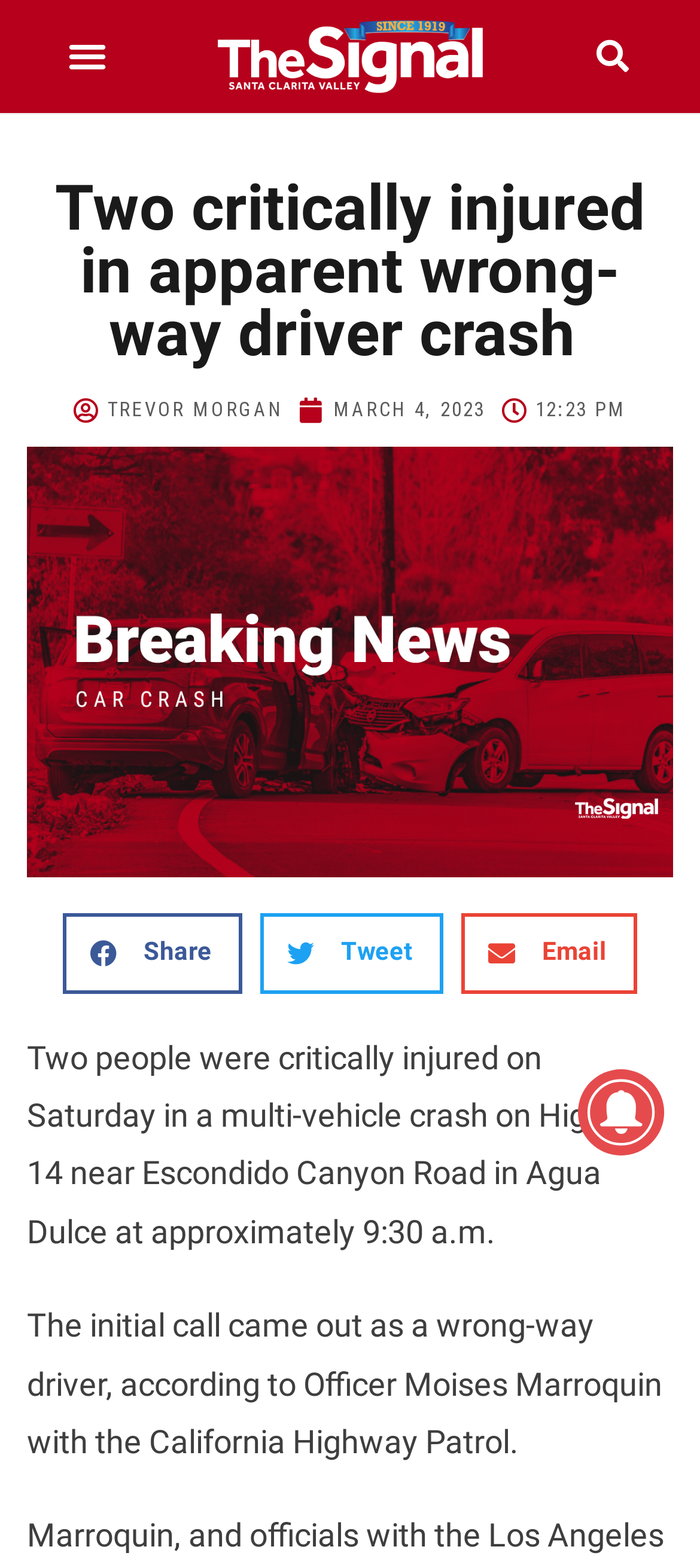What is the location of the incident?
Based on the screenshot, provide a one-word or short-phrase response.

Highway 14 near Escondido Canyon Road in Agua Dulce